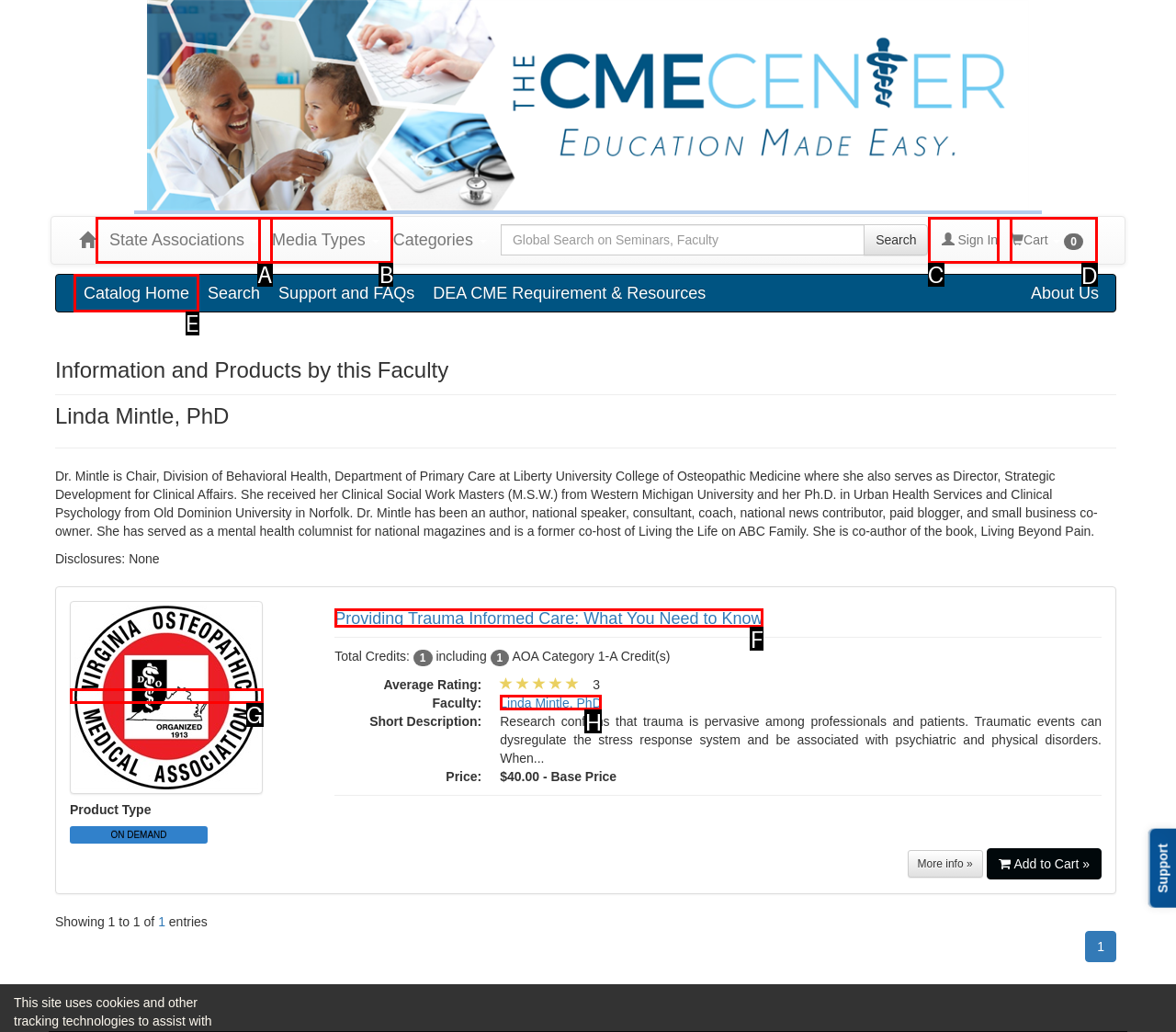Determine which UI element I need to click to achieve the following task: Open Whatsapp chat Provide your answer as the letter of the selected option.

None